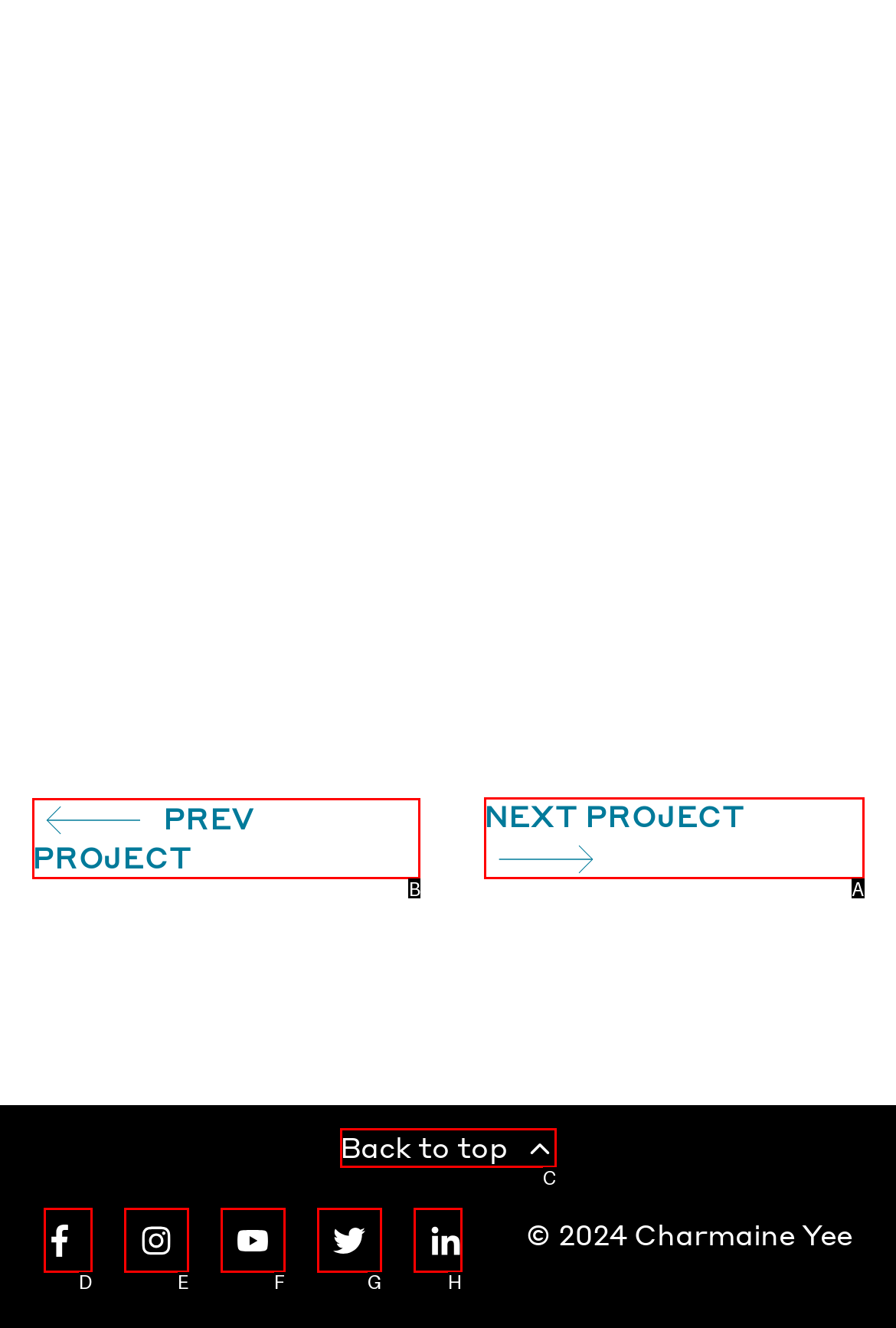Which UI element's letter should be clicked to achieve the task: go to previous project
Provide the letter of the correct choice directly.

B